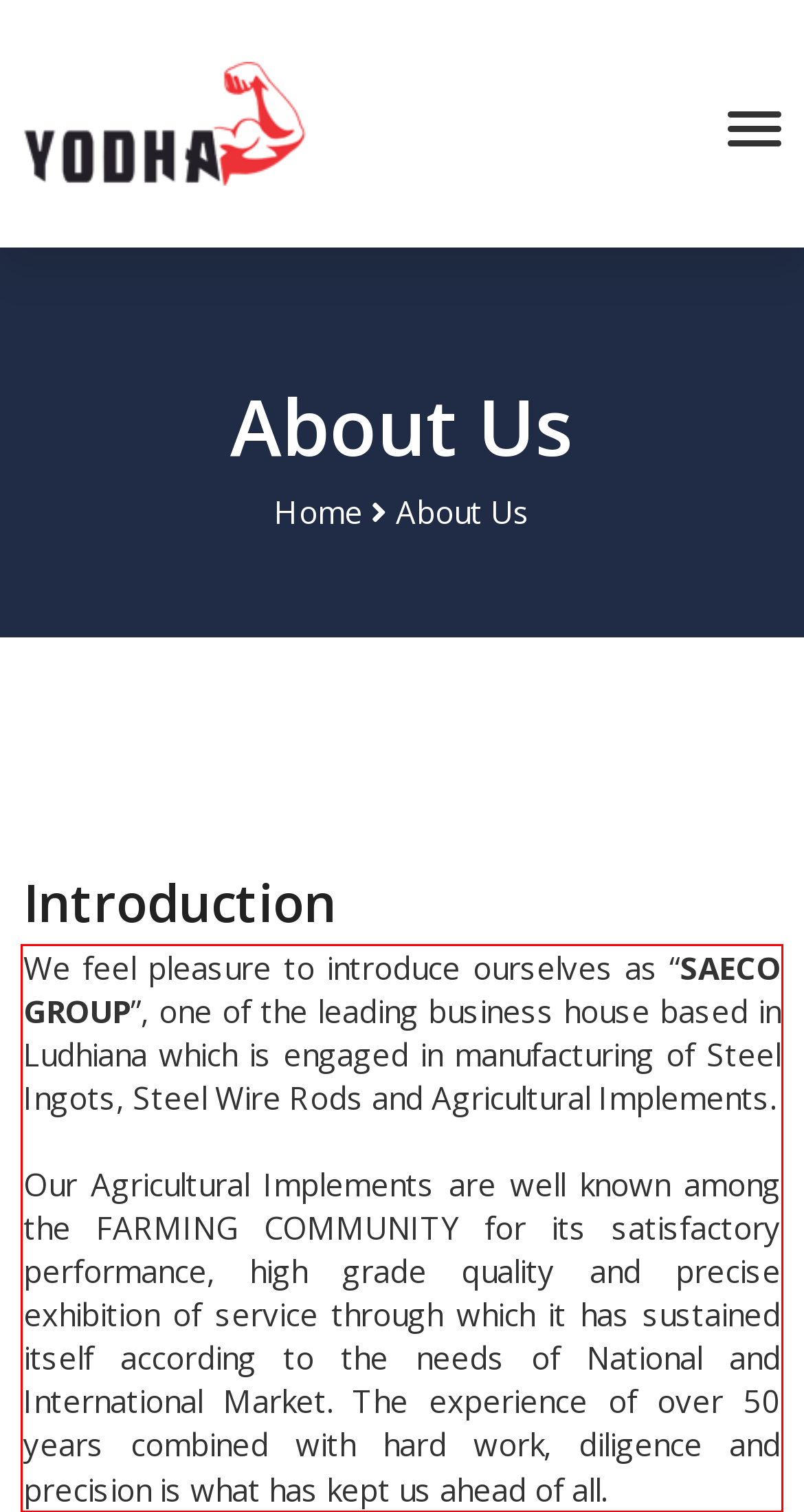From the screenshot of the webpage, locate the red bounding box and extract the text contained within that area.

We feel pleasure to introduce ourselves as “SAECO GROUP”, one of the leading business house based in Ludhiana which is engaged in manufacturing of Steel Ingots, Steel Wire Rods and Agricultural Implements. Our Agricultural Implements are well known among the FARMING COMMUNITY for its satisfactory performance, high grade quality and precise exhibition of service through which it has sustained itself according to the needs of National and International Market. The experience of over 50 years combined with hard work, diligence and precision is what has kept us ahead of all.